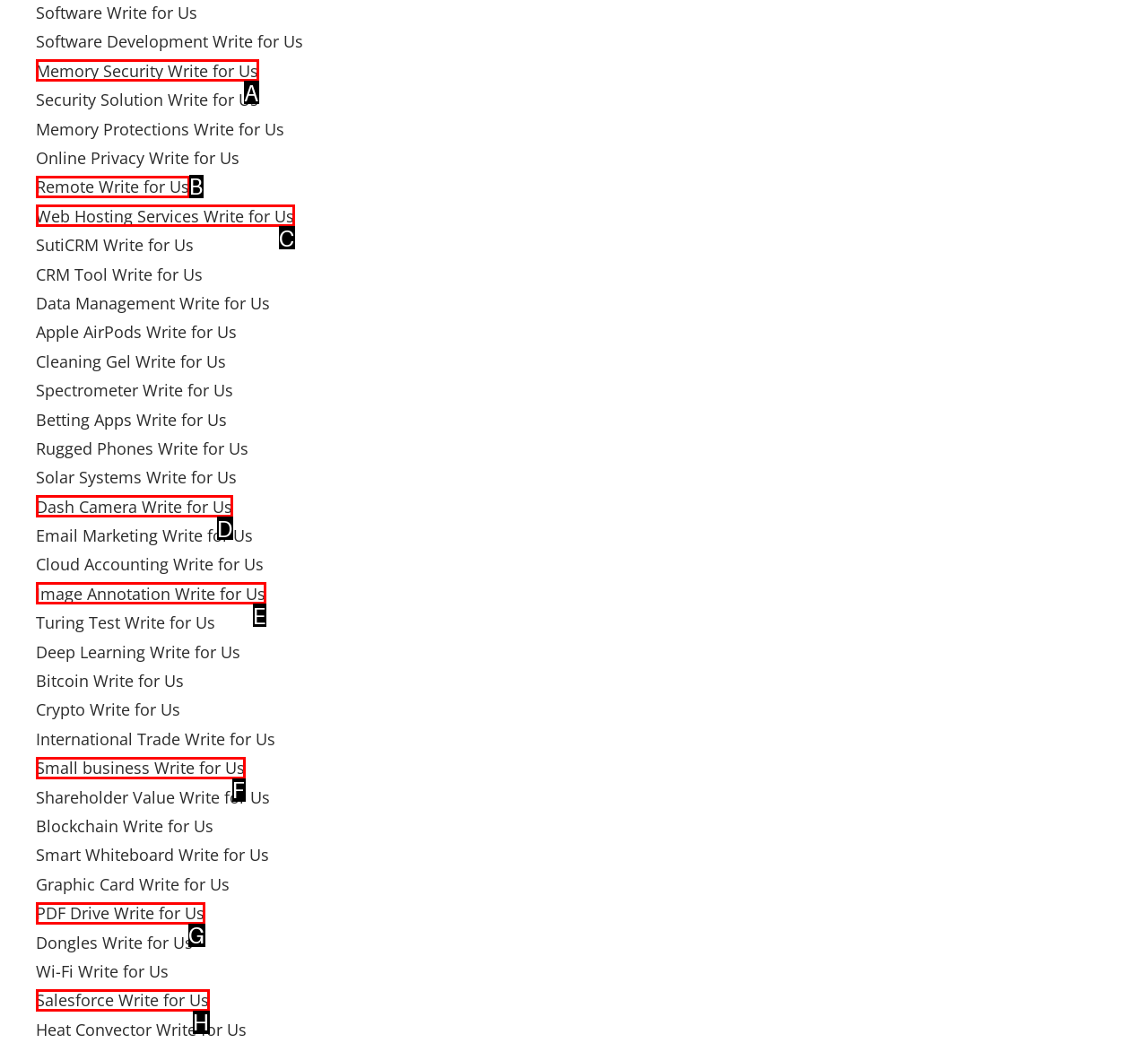Choose the UI element that best aligns with the description: Image Annotation Write for Us
Respond with the letter of the chosen option directly.

E